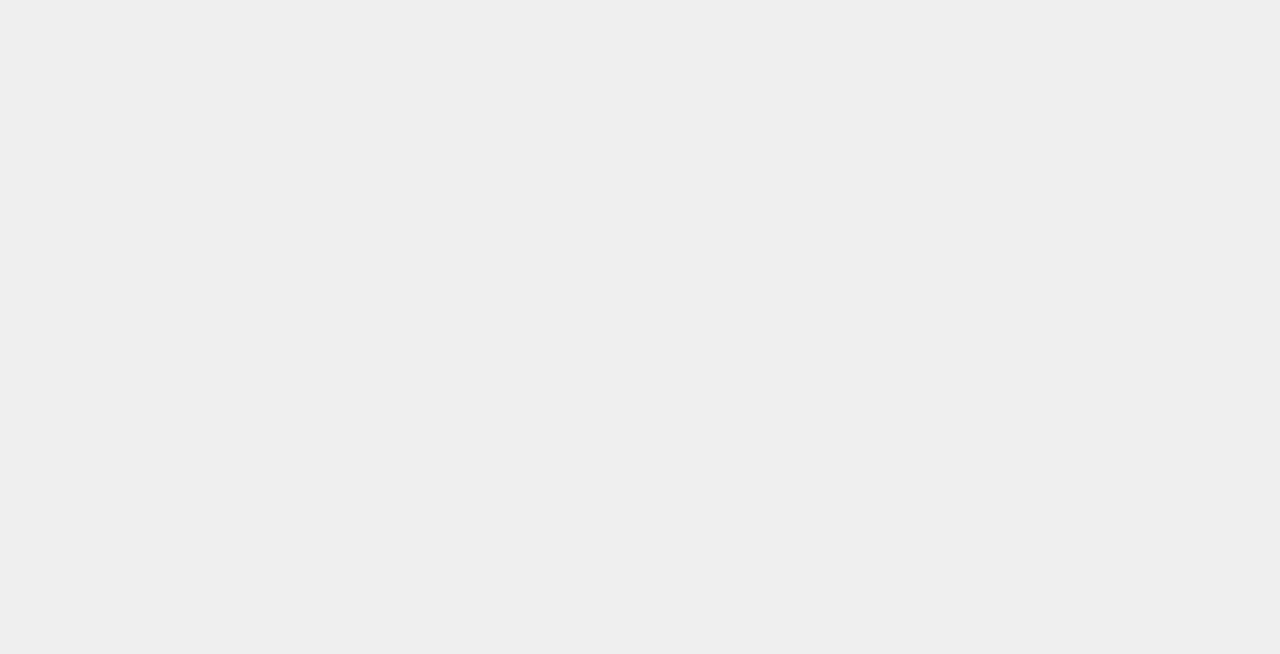Please reply to the following question with a single word or a short phrase:
How many images are present in the footer?

6